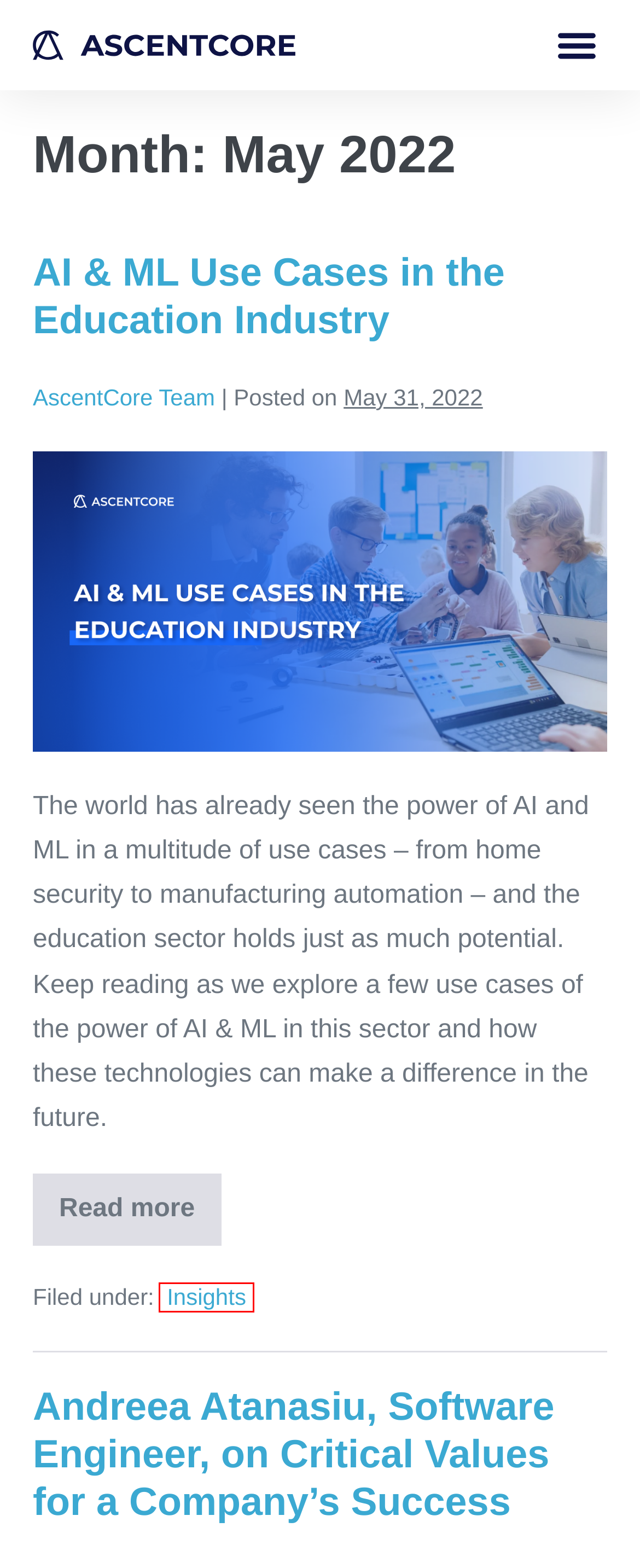Examine the webpage screenshot and identify the UI element enclosed in the red bounding box. Pick the webpage description that most accurately matches the new webpage after clicking the selected element. Here are the candidates:
A. AI & ML Use Cases in the Education Industry - AscentCore
B. ‏‏‎ ‎Insights‏‏‎ ‎ Archives - AscentCore
C. January 2023 - AscentCore
D. Cultivating a High-Impact Development Team - AscentCore
E. November 2021 - AscentCore
F. Andreea Atanasiu, Software Engineer, on Critical Values for a Company's Success - AscentCore
G. February 2023 - AscentCore
H. AscentCore Team, Author at AscentCore

B